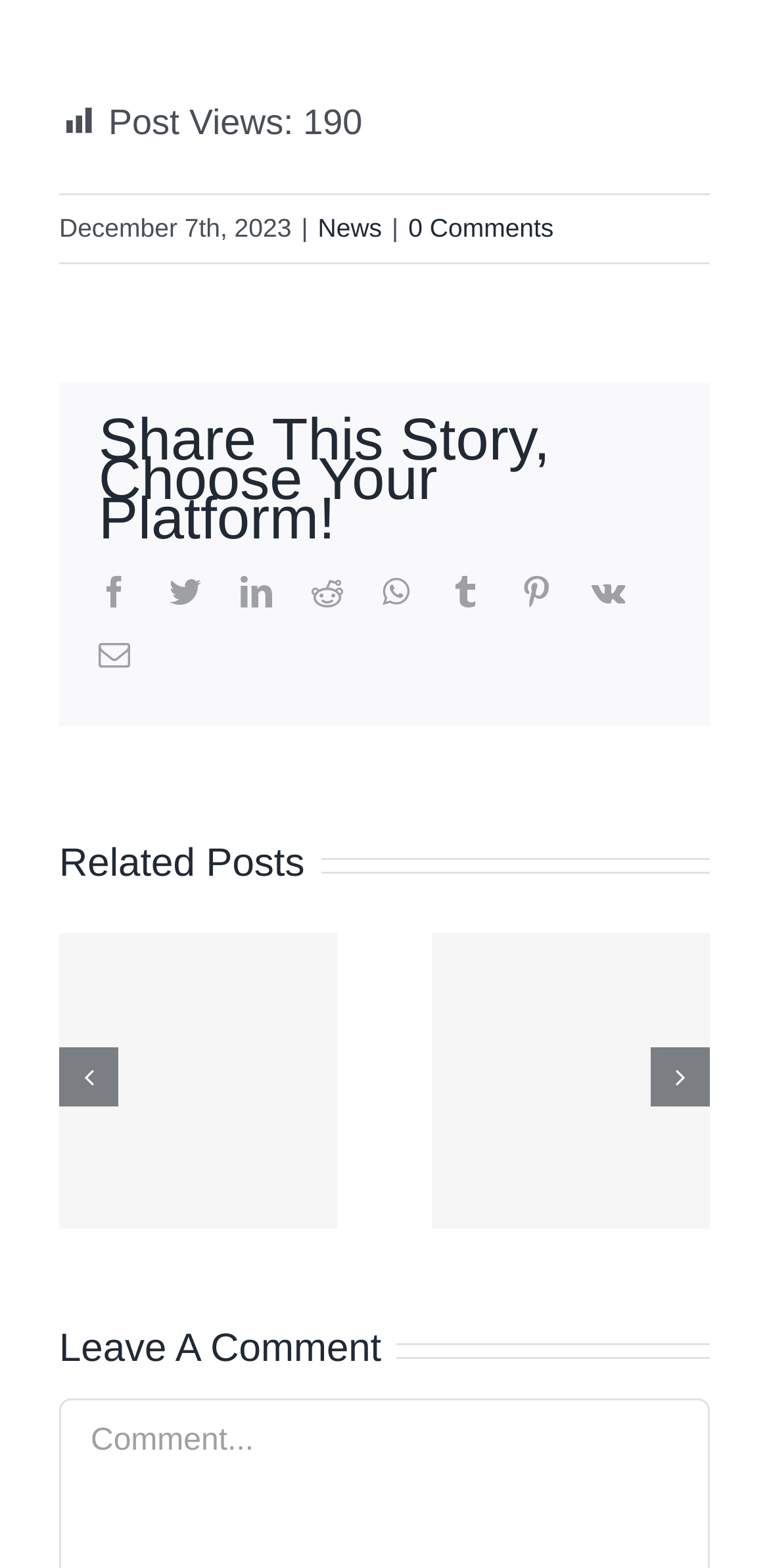Locate and provide the bounding box coordinates for the HTML element that matches this description: "reddit".

[0.405, 0.367, 0.446, 0.387]